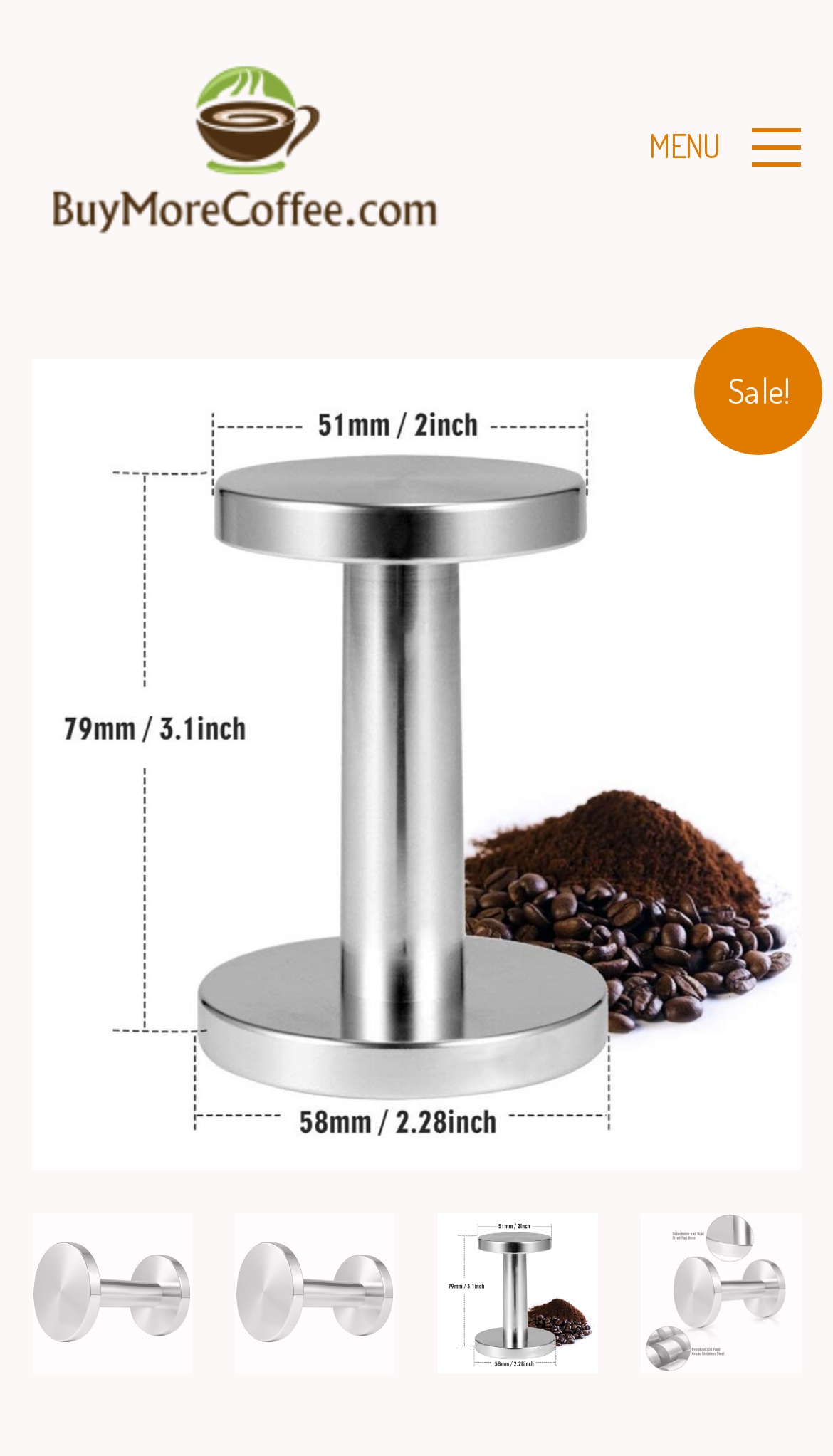What is the website's name?
Please provide a single word or phrase as your answer based on the screenshot.

BuyMoreCoffee.com